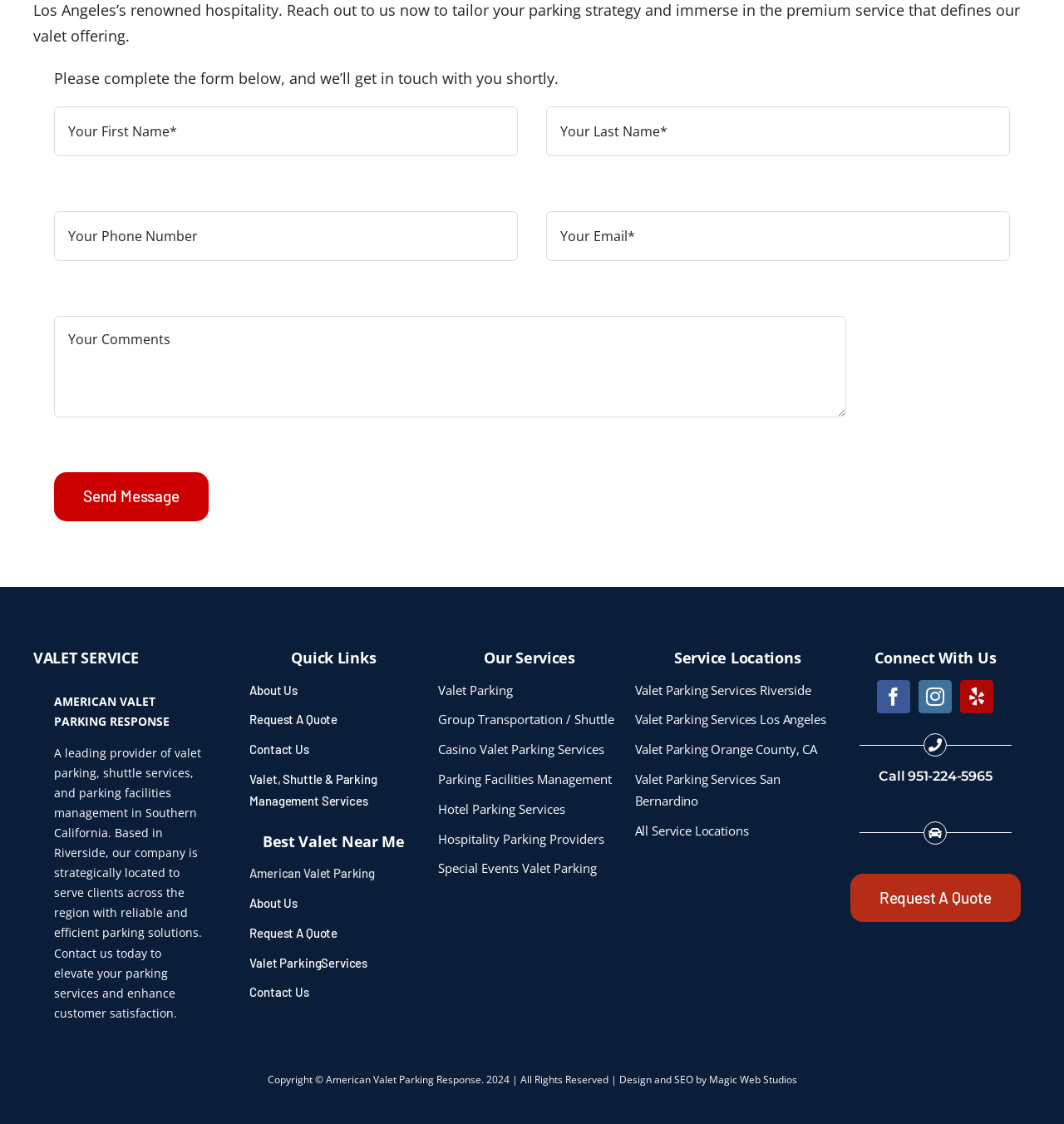What is the name of the company that designed the webpage?
Look at the image and answer the question using a single word or phrase.

Magic Web Studios